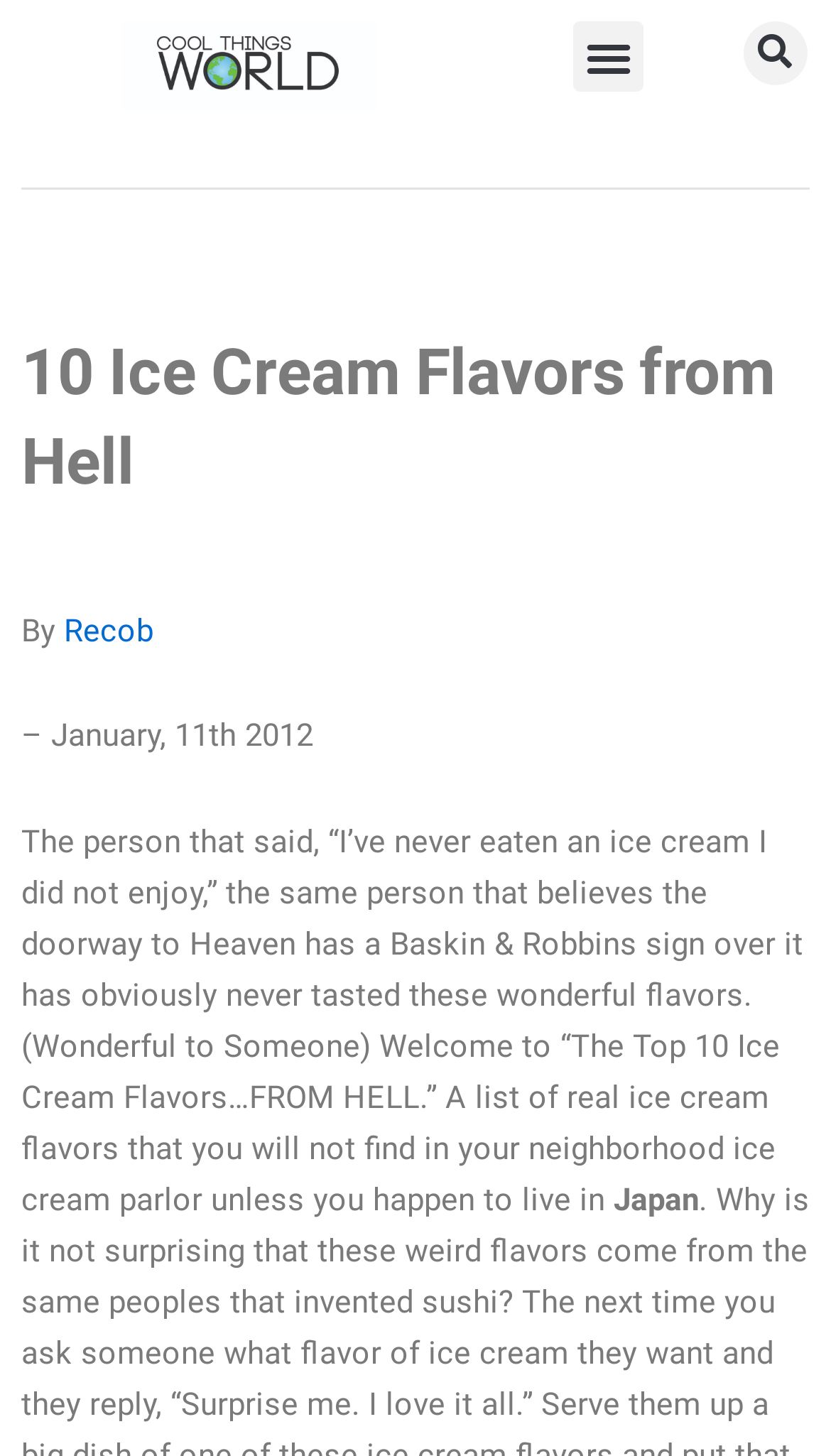Who wrote this article?
Look at the image and answer the question with a single word or phrase.

Recob